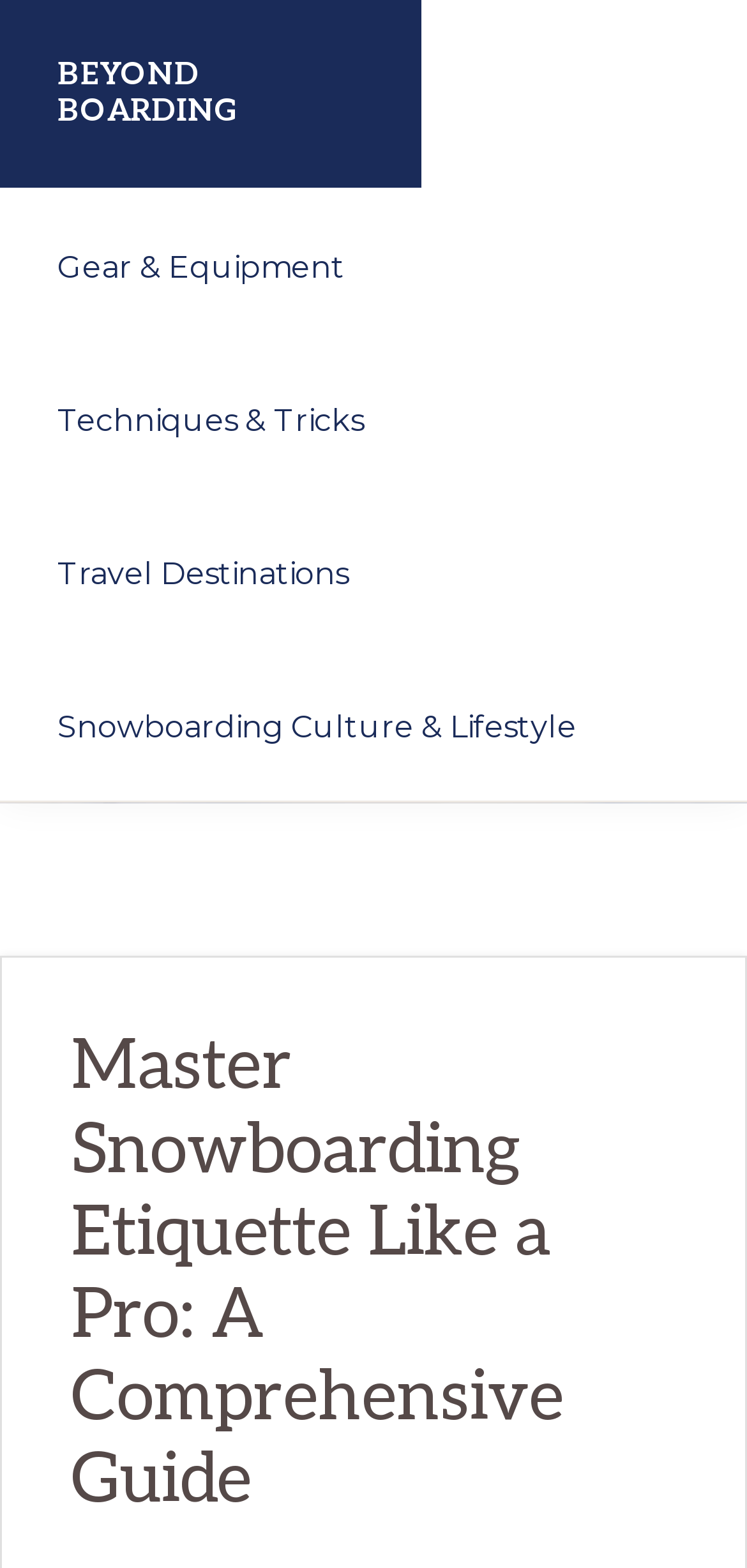Please find the main title text of this webpage.

Master Snowboarding Etiquette Like a Pro: A Comprehensive Guide